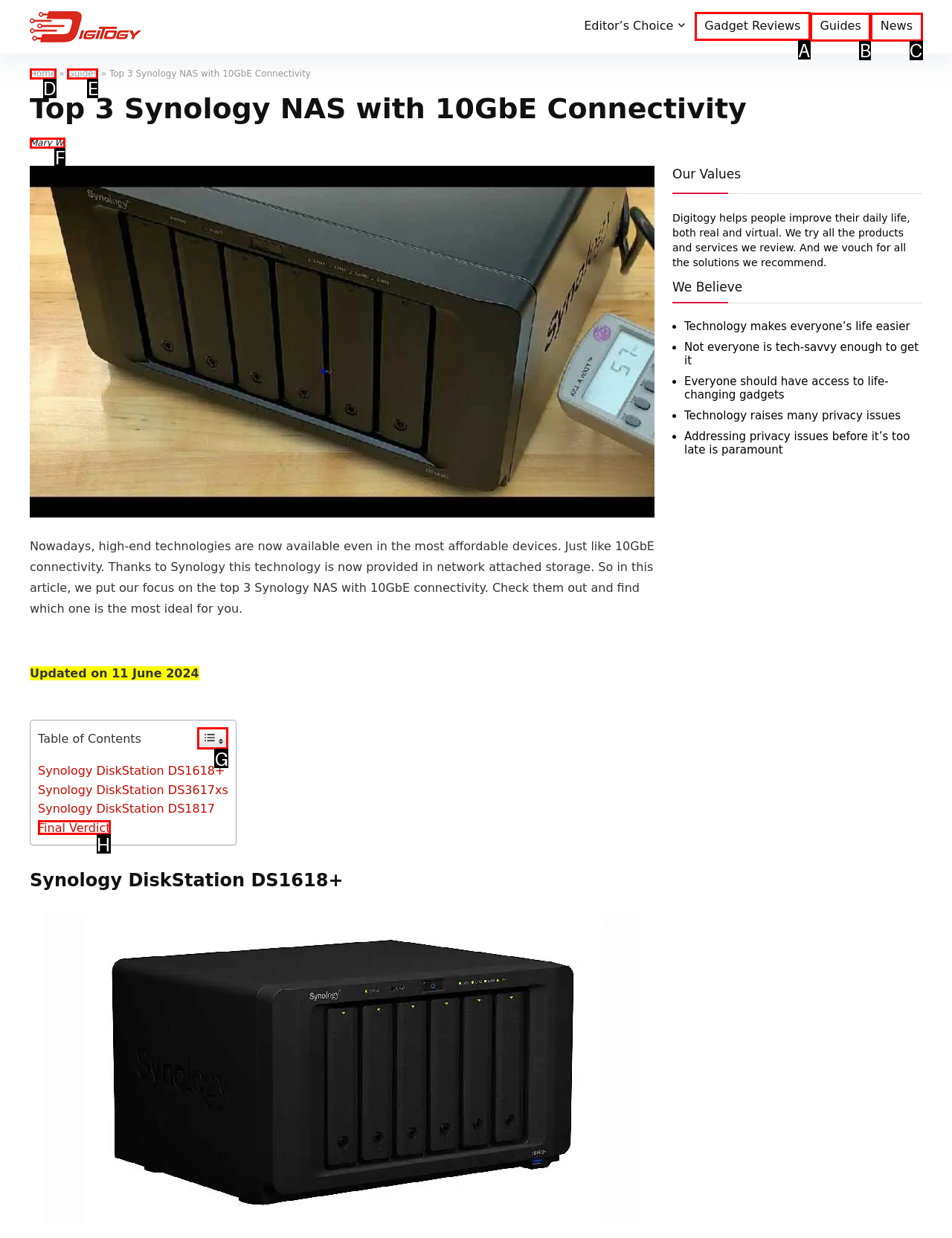Identify the letter of the correct UI element to fulfill the task: Go to Gadget Reviews from the given options in the screenshot.

A